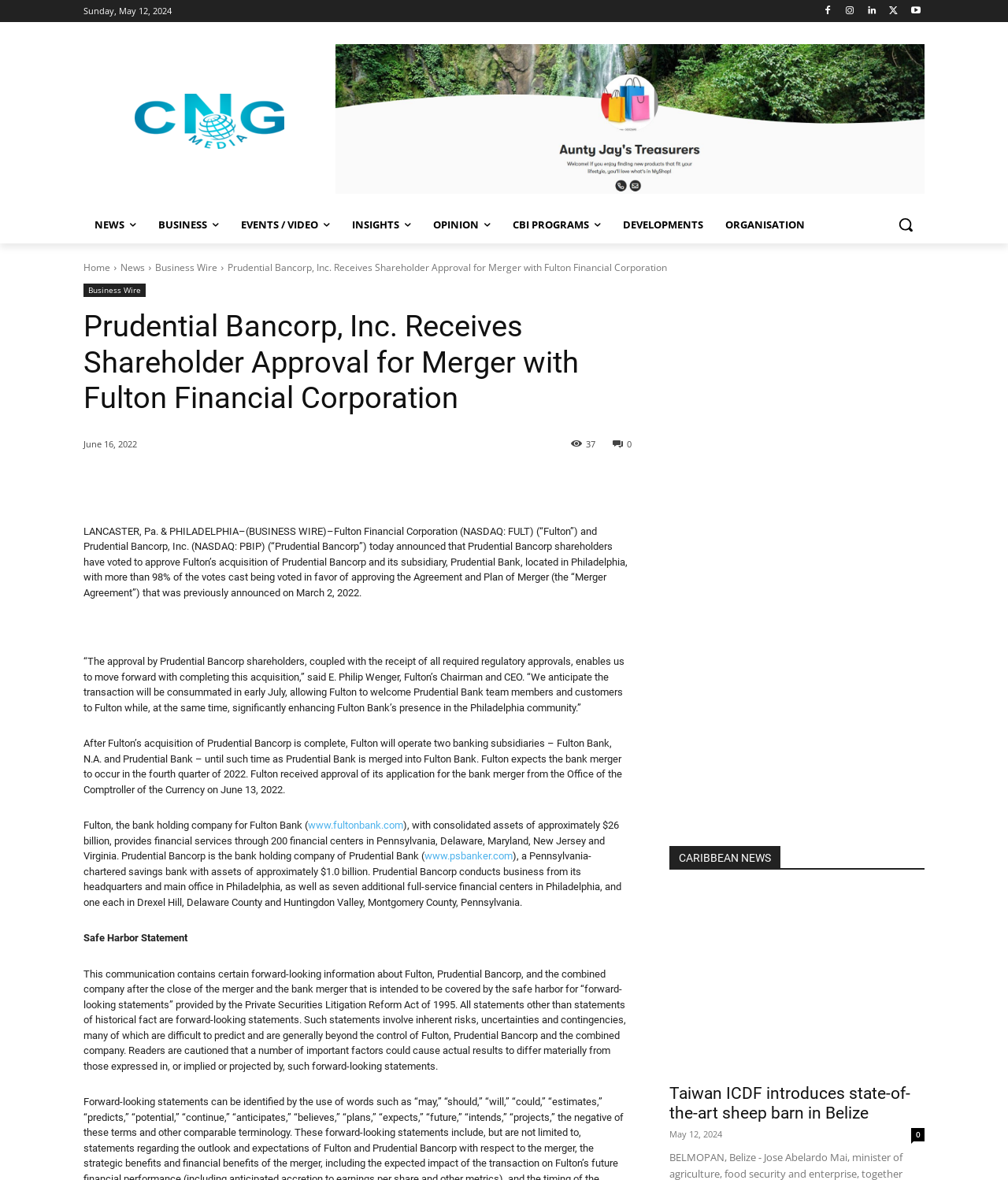Show the bounding box coordinates for the HTML element described as: "Events / Video".

[0.228, 0.174, 0.338, 0.206]